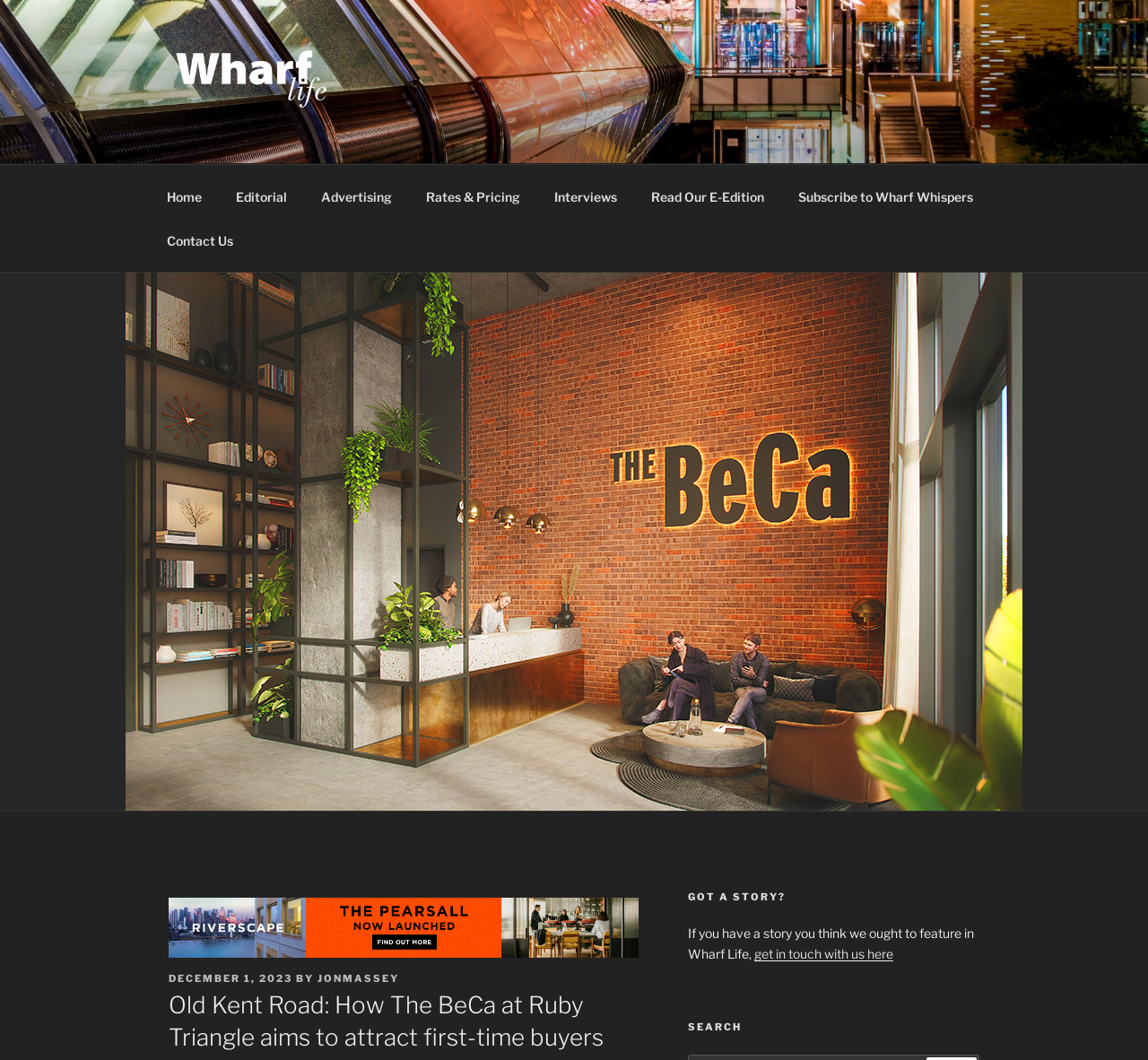What is the name of the publication?
Could you answer the question in a detailed manner, providing as much information as possible?

I determined the answer by looking at the top-left corner of the webpage, where I found a link and an image with the text 'Wharf Life'. This suggests that 'Wharf Life' is the name of the publication.